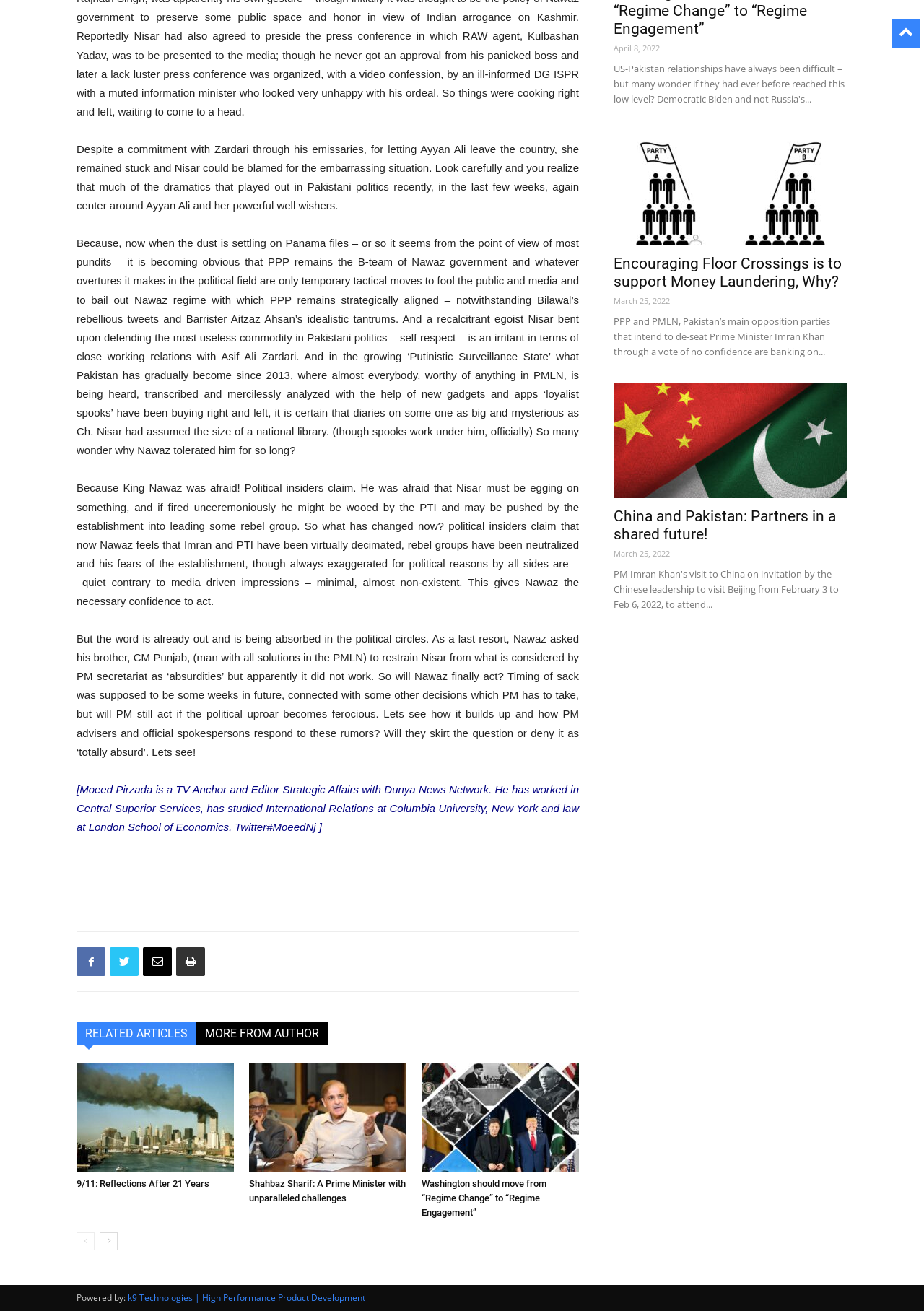What is the topic of the article?
From the details in the image, provide a complete and detailed answer to the question.

The topic of the article is Pakistani politics, as it discusses the relationship between PPP and PMLN, and the role of Ch. Nisar in Pakistani politics.